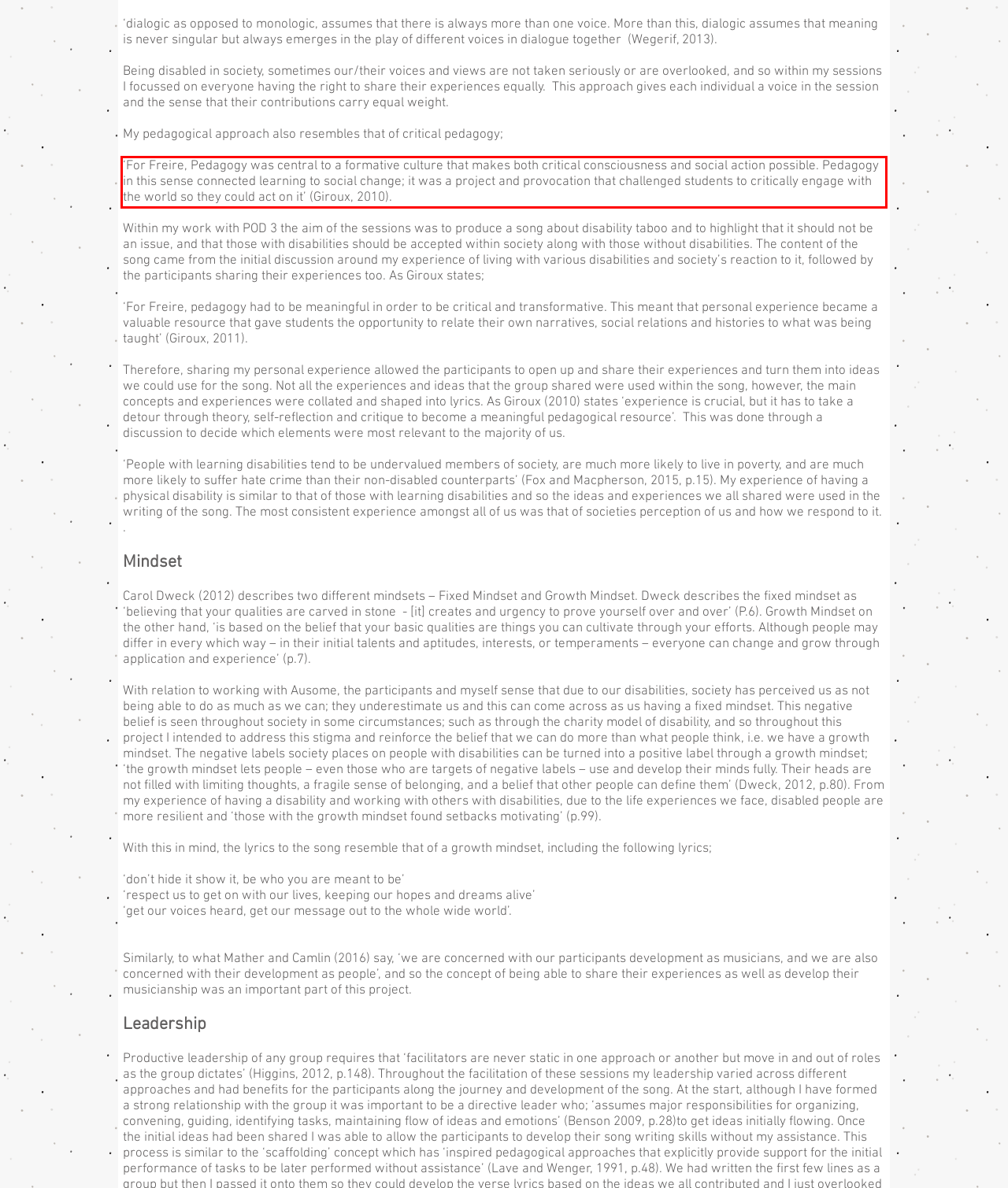Please extract the text content from the UI element enclosed by the red rectangle in the screenshot.

‘For Freire, Pedagogy was central to a formative culture that makes both critical consciousness and social action possible. Pedagogy in this sense connected learning to social change; it was a project and provocation that challenged students to critically engage with the world so they could act on it’ (Giroux, 2010).